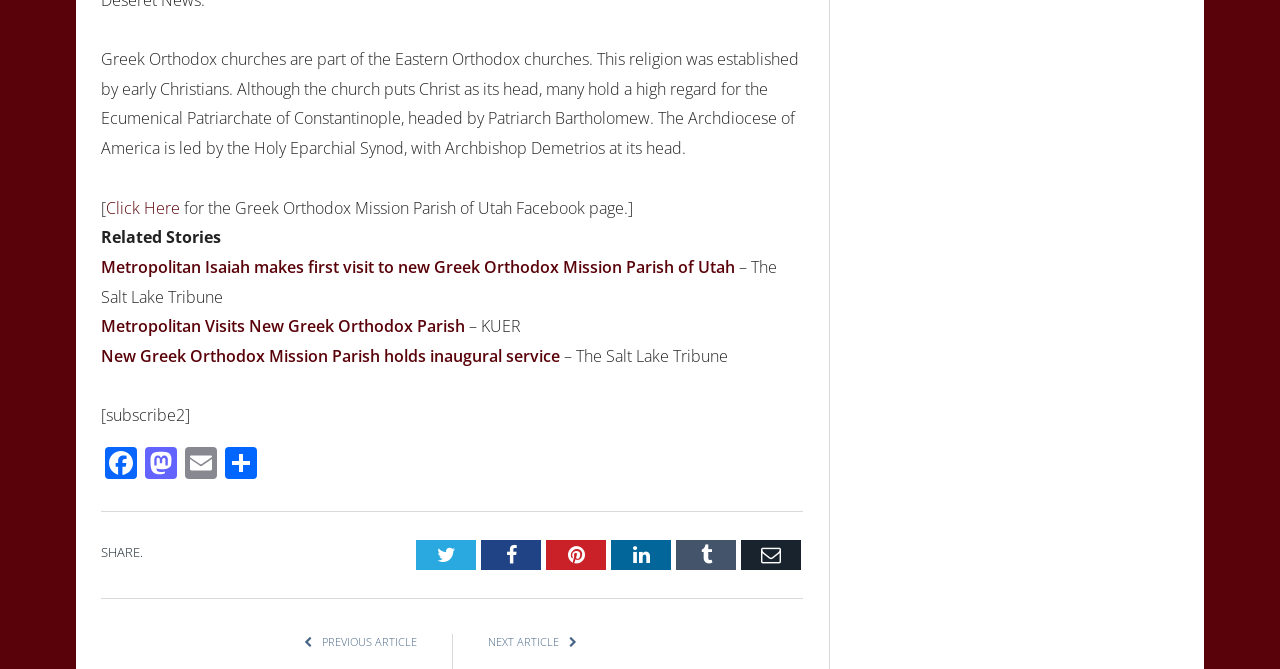Could you locate the bounding box coordinates for the section that should be clicked to accomplish this task: "Read related story about Metropolitan Isaiah's visit to the new Greek Orthodox Mission Parish of Utah".

[0.079, 0.383, 0.574, 0.415]